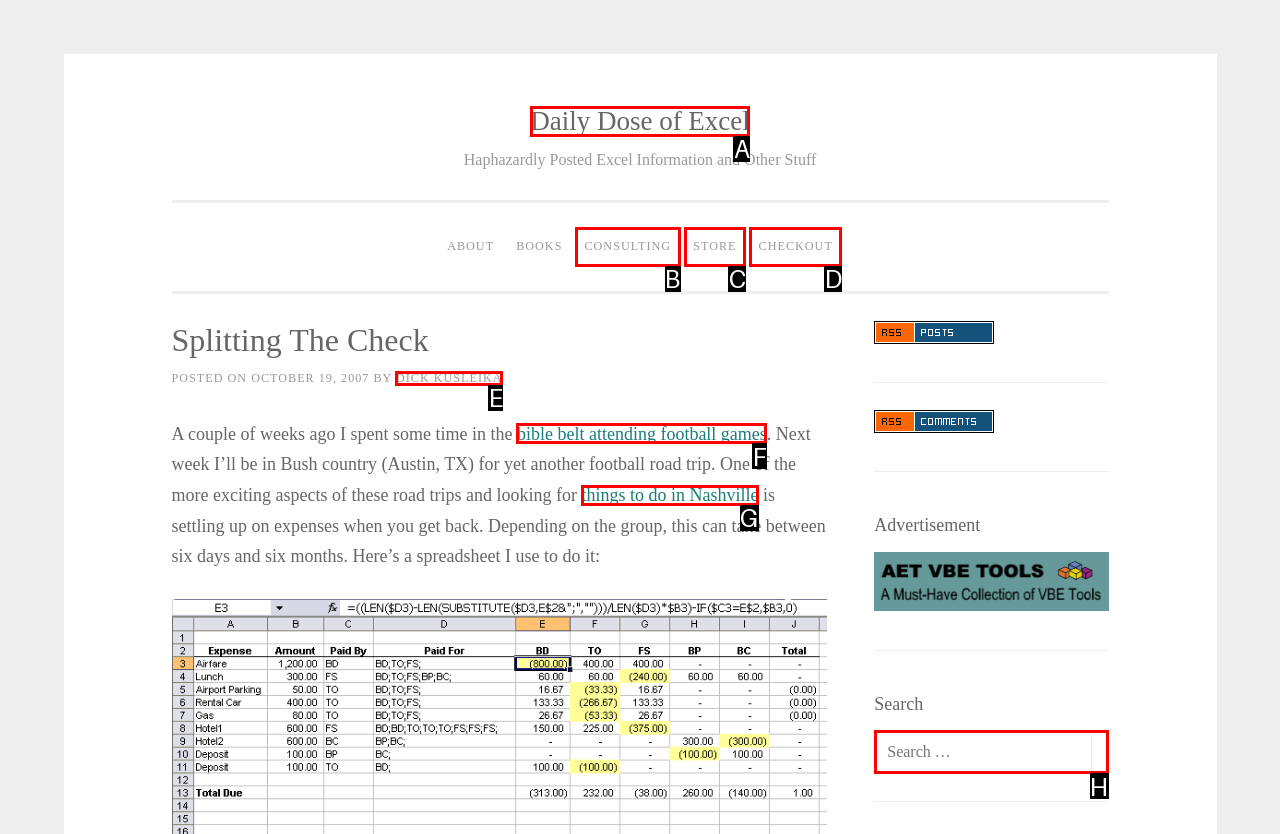Identify the HTML element to click to execute this task: Search for something Respond with the letter corresponding to the proper option.

H